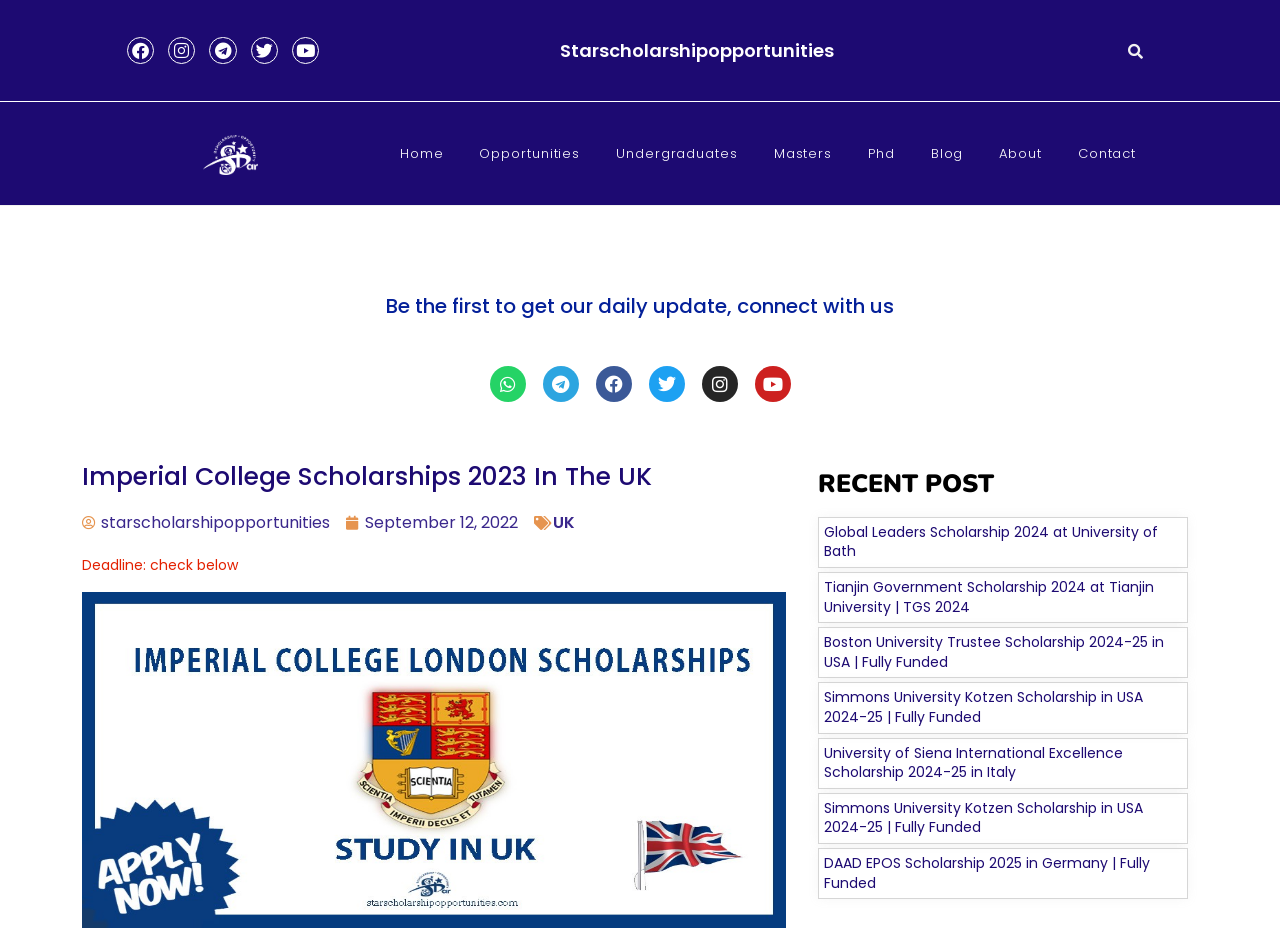Please find the main title text of this webpage.

Imperial College Scholarships 2023 In The UK